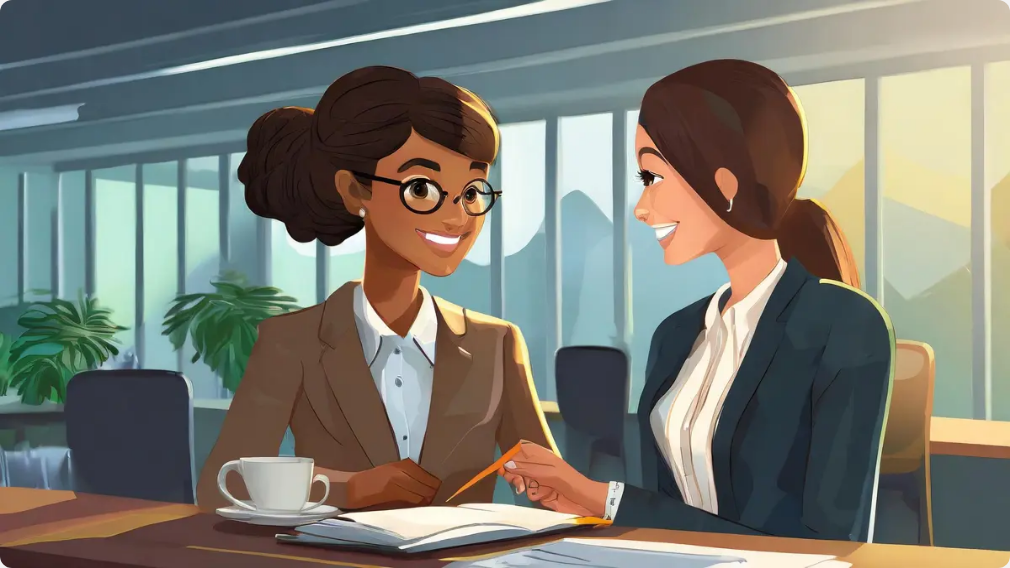What is placed between the two women on the table? Refer to the image and provide a one-word or short phrase answer.

A steaming cup of coffee